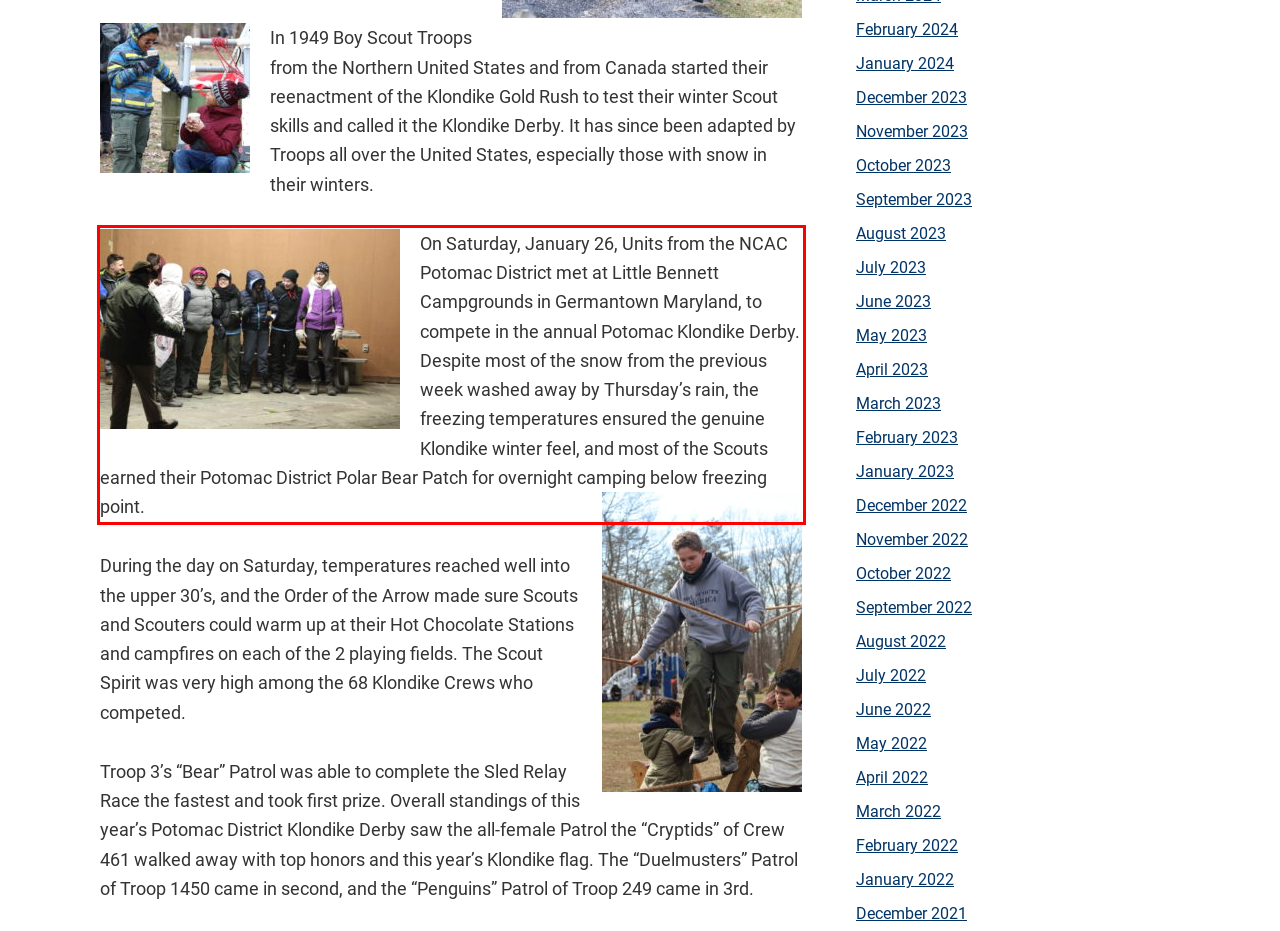There is a screenshot of a webpage with a red bounding box around a UI element. Please use OCR to extract the text within the red bounding box.

On Saturday, January 26, Units from the NCAC Potomac District met at Little Bennett Campgrounds in Germantown Maryland, to compete in the annual Potomac Klondike Derby. Despite most of the snow from the previous week washed away by Thursday’s rain, the freezing temperatures ensured the genuine Klondike winter feel, and most of the Scouts earned their Potomac District Polar Bear Patch for overnight camping below freezing point.